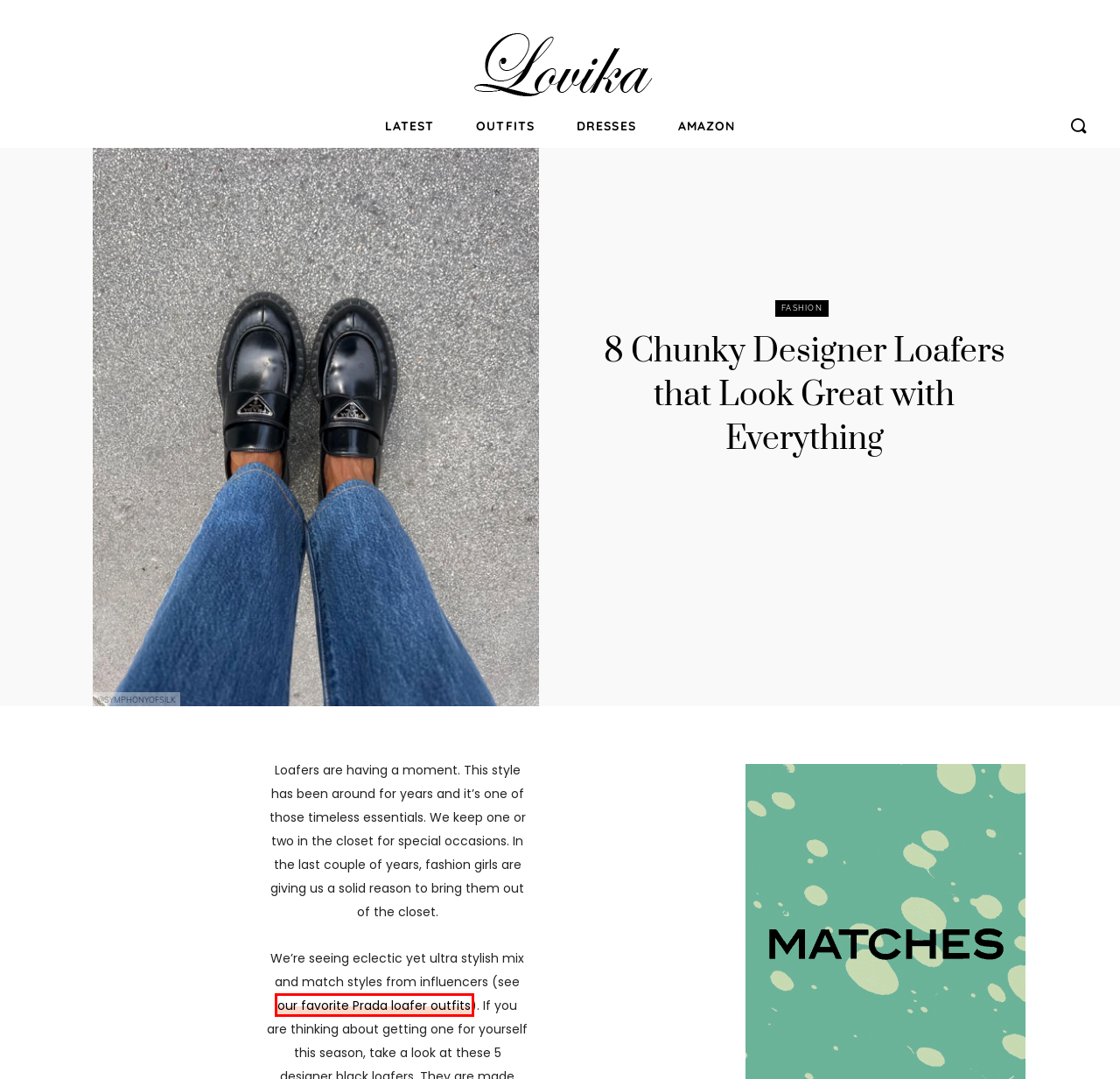You have received a screenshot of a webpage with a red bounding box indicating a UI element. Please determine the most fitting webpage description that matches the new webpage after clicking on the indicated element. The choices are:
A. Amazon Finds | Lovika
B. These Heels Are Taking Glamour to The Next Level | Lovika
C. These 8 Fashion Girls Are Showing Stylish Ways to Wear Prada Loafers | Lovika
D. Latest | Lovika
E. Dresses of the Month | Lovika
F. Outfits | Lovika
G. 2 Fun Outfit Ideas from Loewe Paula’s Ibiza Collection | Lovika
H. Lovika | Designer Essentials for Fashion Girls

C